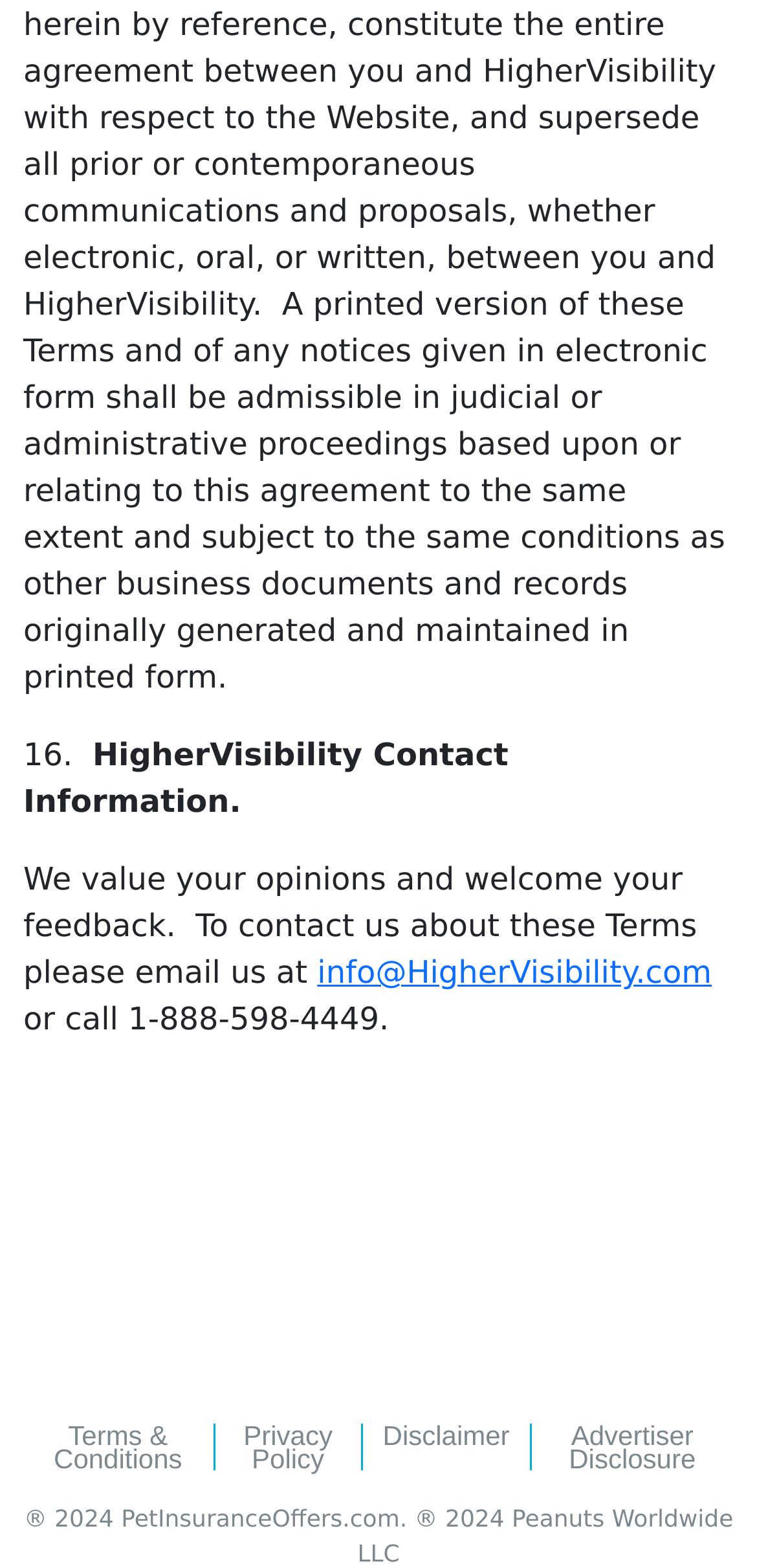Using details from the image, please answer the following question comprehensively:
What is the purpose of the 'HigherVisibility Contact Information' section?

The 'HigherVisibility Contact Information' section is intended to provide users with contact information, including an email address and phone number, to reach out to the website administrators with feedback or questions about the terms of use.